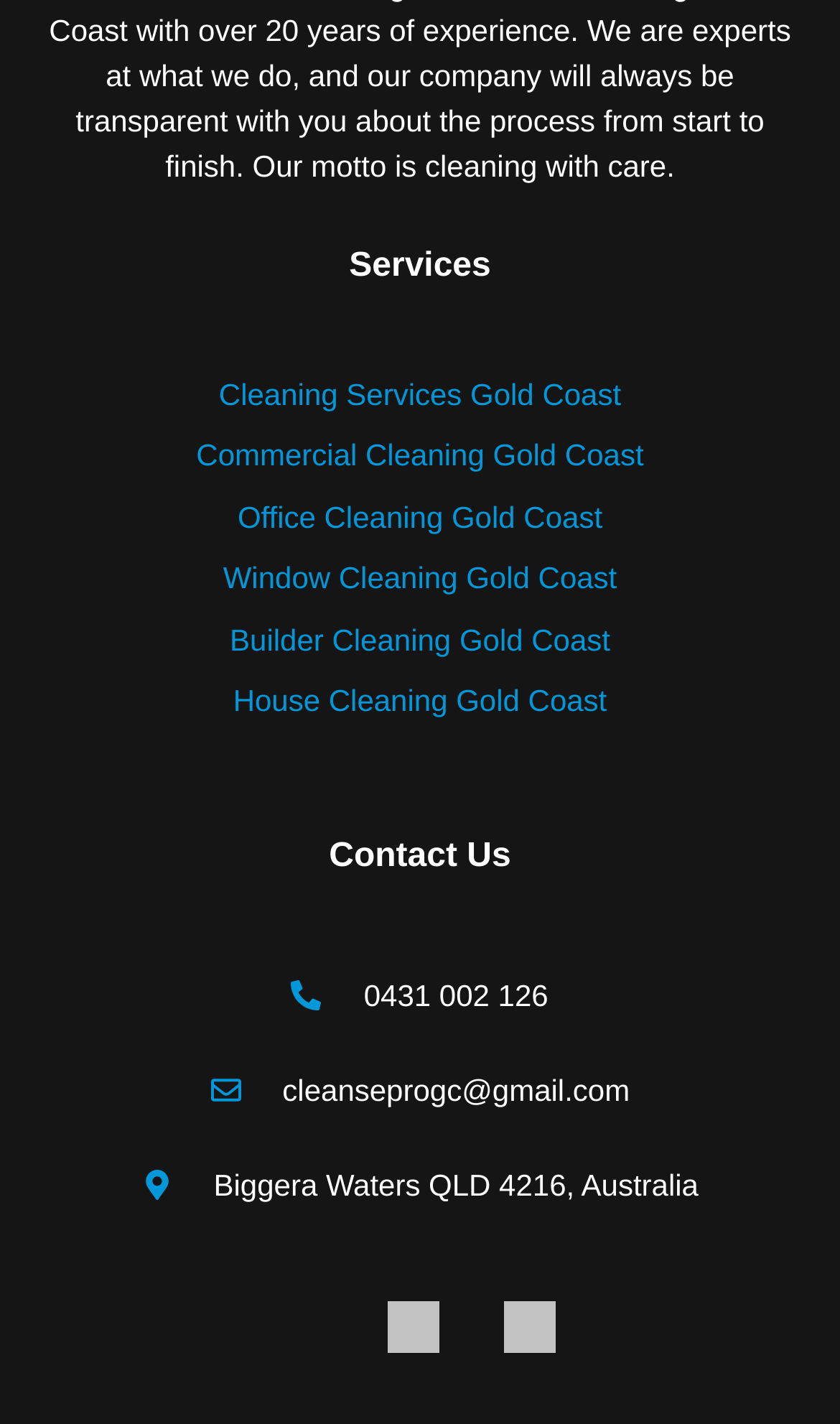Find the bounding box coordinates of the element I should click to carry out the following instruction: "View house cleaning services".

[0.277, 0.48, 0.722, 0.504]